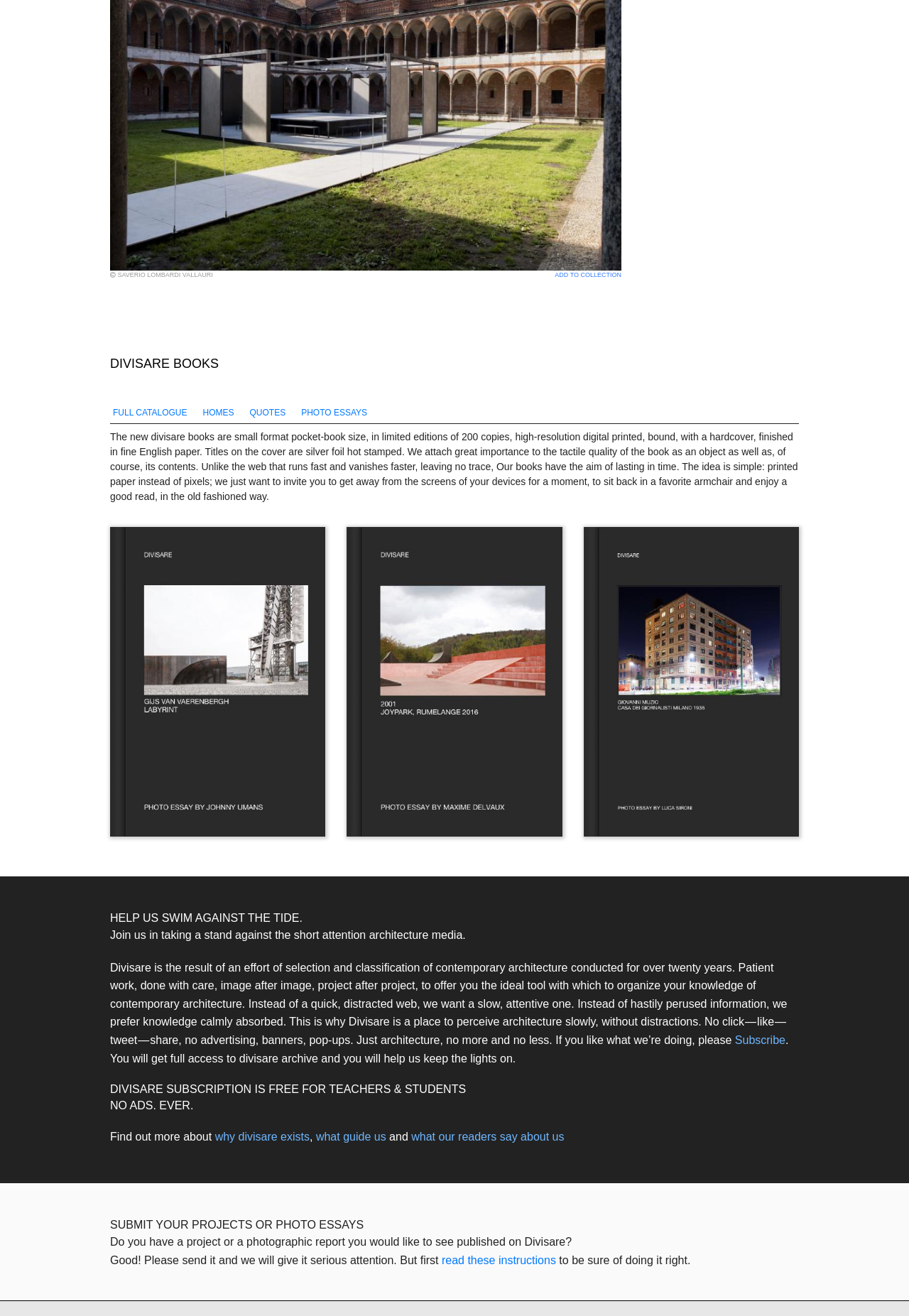Show the bounding box coordinates for the HTML element as described: "Eleanor - 6,881".

None